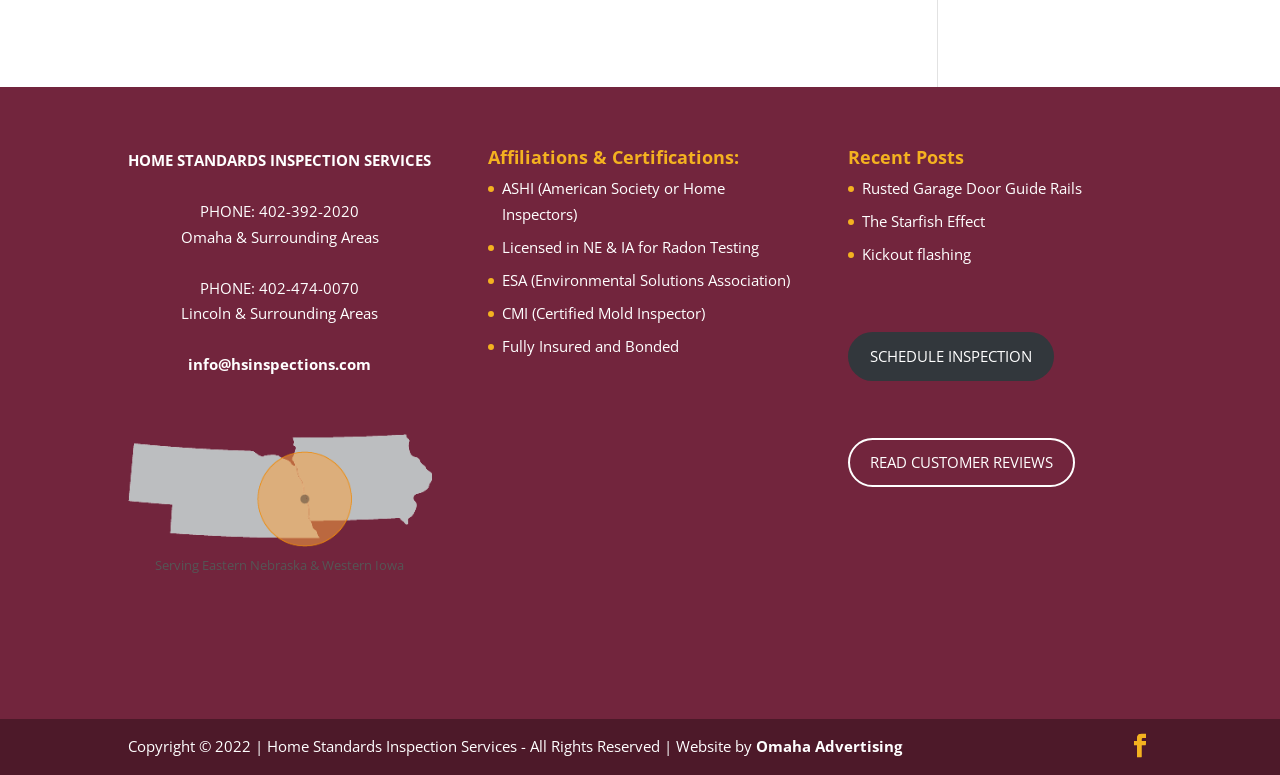What is the phone number for Omaha & Surrounding Areas?
Observe the image and answer the question with a one-word or short phrase response.

402-392-2020